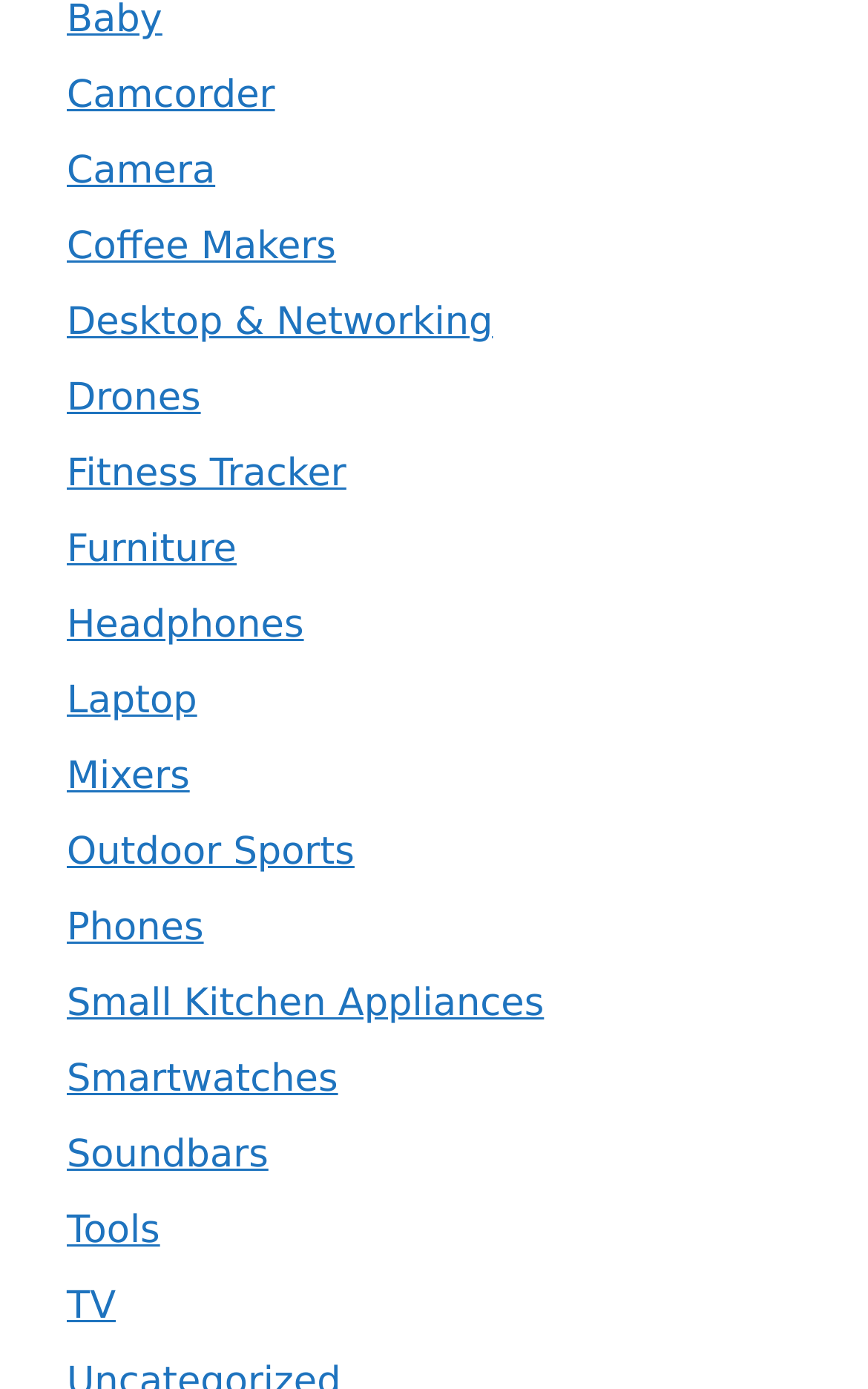Using the description "TV", locate and provide the bounding box of the UI element.

[0.077, 0.925, 0.133, 0.957]